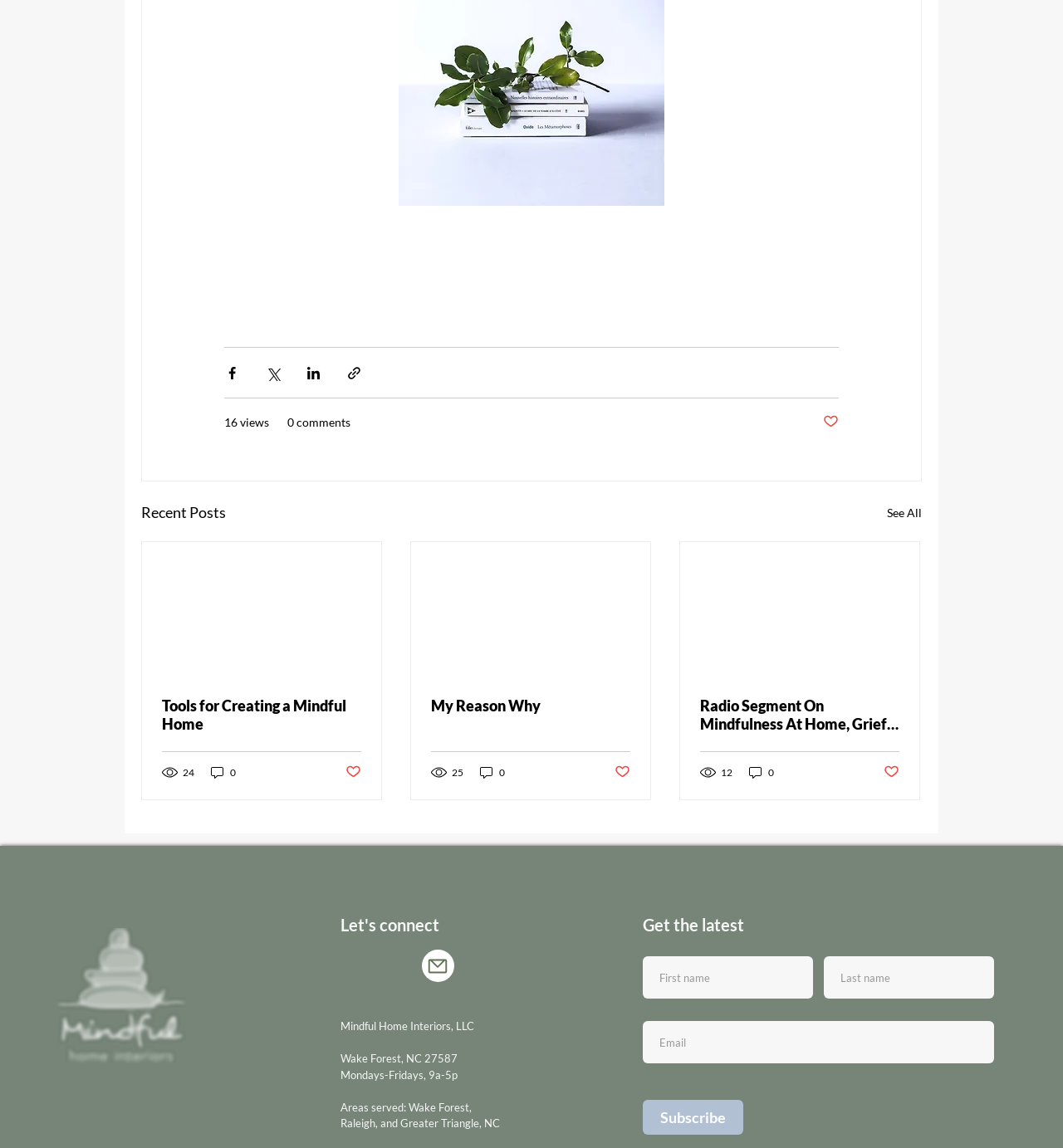Using the provided element description "aria-label="Email" name="email" placeholder="Email"", determine the bounding box coordinates of the UI element.

[0.604, 0.889, 0.935, 0.926]